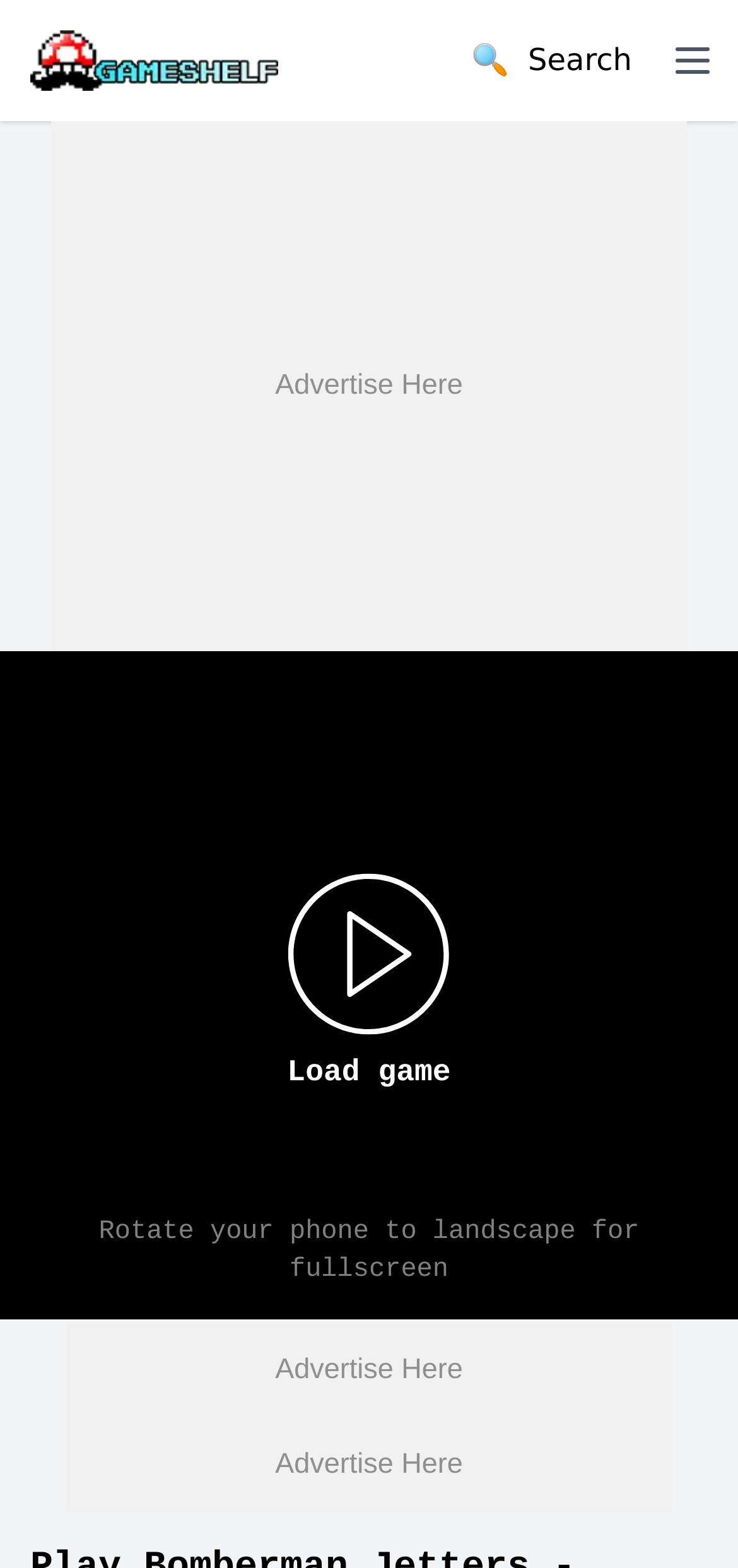What is the position of the logo?
Answer with a single word or phrase, using the screenshot for reference.

Top left